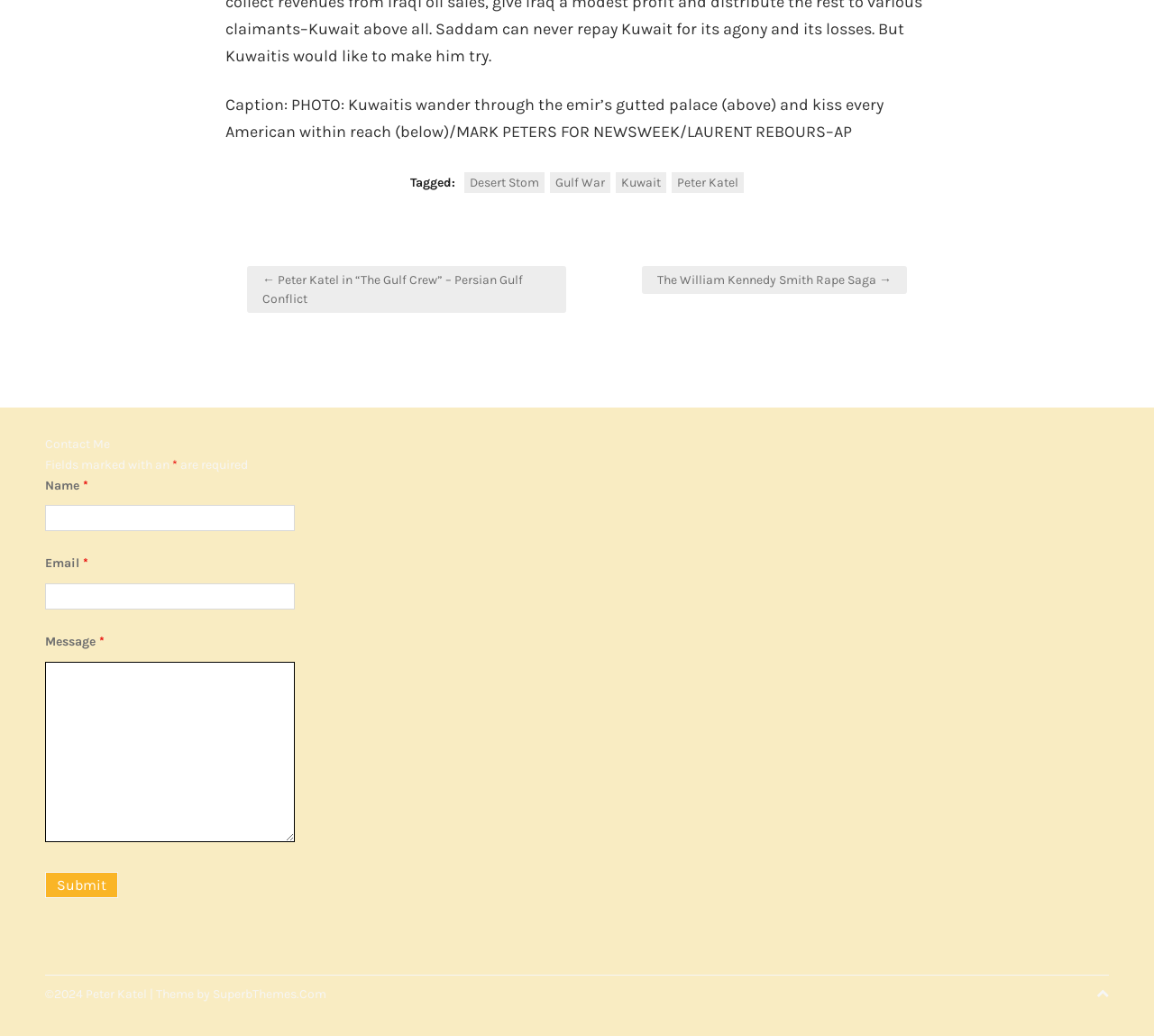What is the purpose of the form?
Please provide a full and detailed response to the question.

The form is labeled as 'Contact Me' and has fields for name, email, and message, which suggests that its purpose is to allow visitors to contact the author or owner of the webpage.